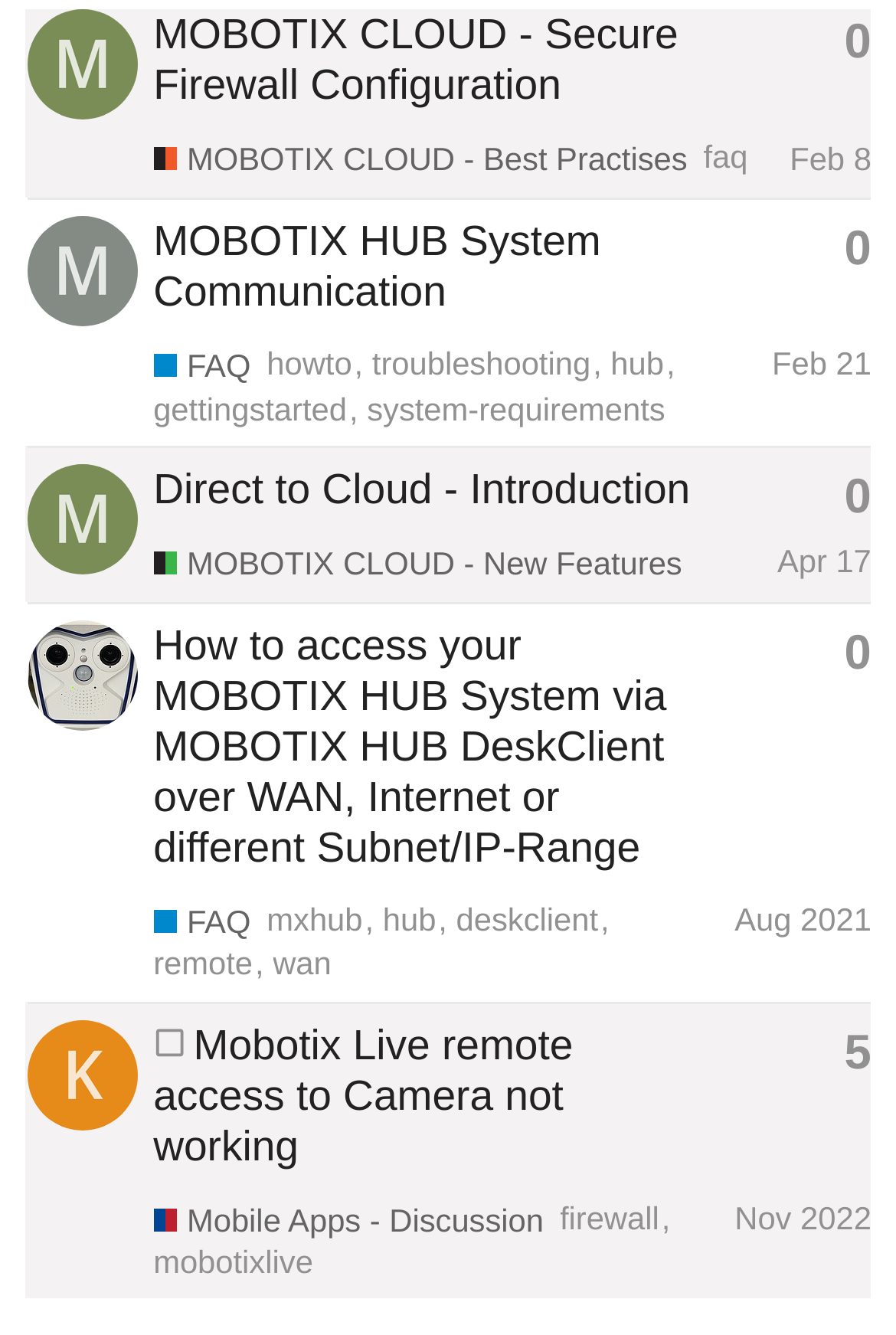Refer to the screenshot and give an in-depth answer to this question: How many replies does the last topic have?

I looked at the last gridcell element and found the generic text 'This topic has 5 replies', which indicates that the last topic has 5 replies.